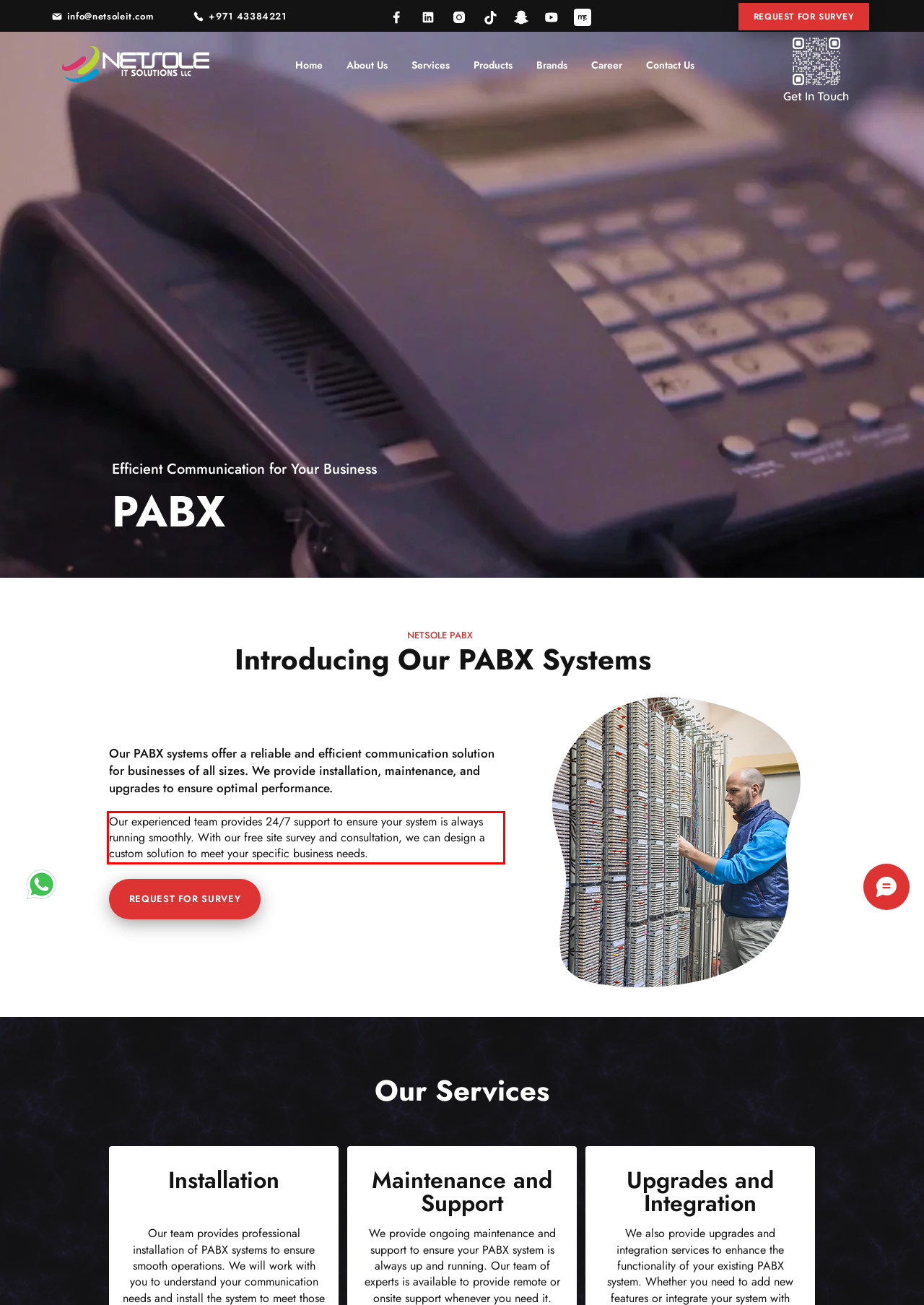You are provided with a webpage screenshot that includes a red rectangle bounding box. Extract the text content from within the bounding box using OCR.

Our experienced team provides 24/7 support to ensure your system is always running smoothly. With our free site survey and consultation, we can design a custom solution to meet your specific business needs.